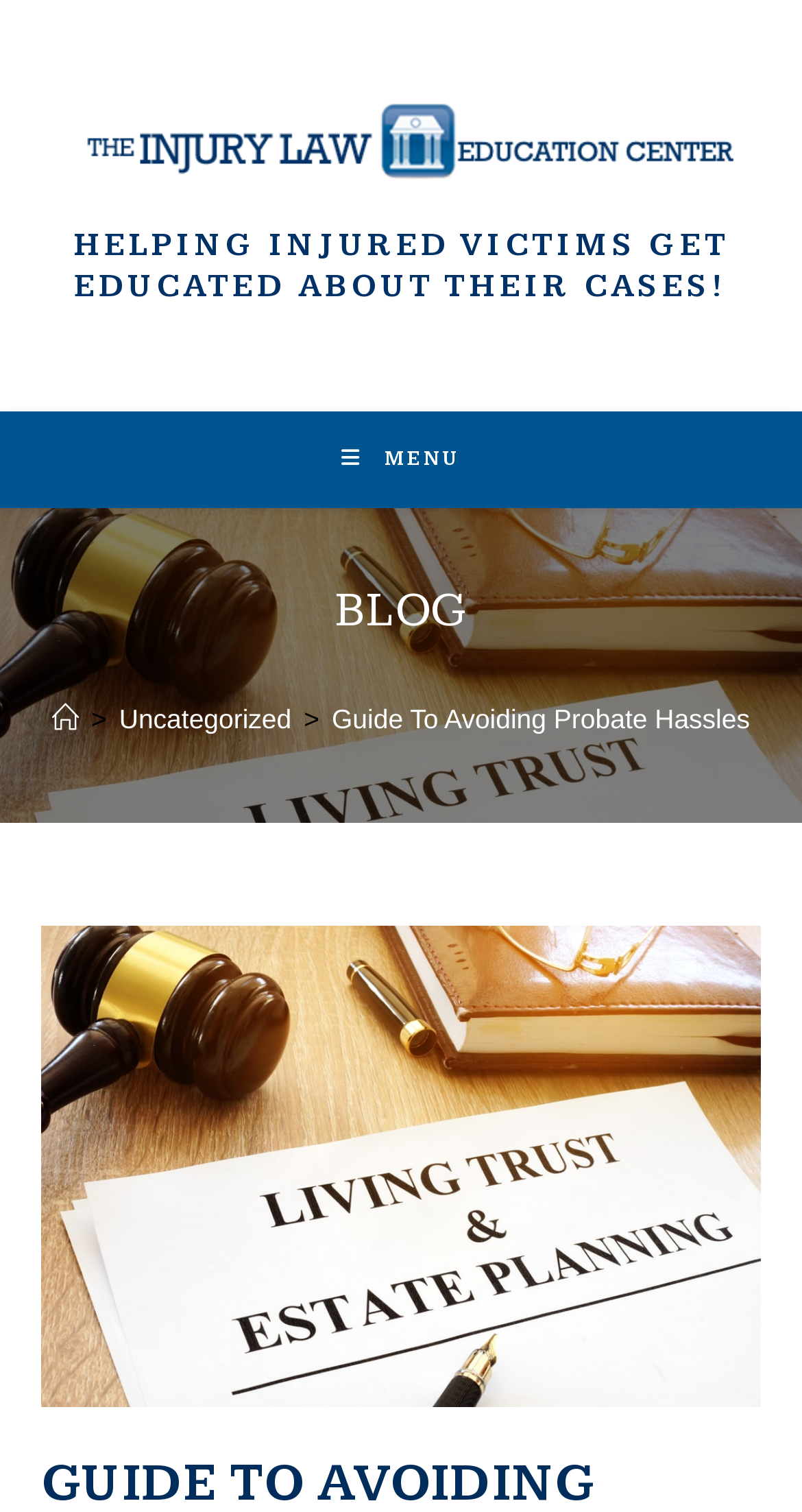Offer an in-depth caption of the entire webpage.

The webpage is titled "Guide To Avoiding Probate Hassles - The Injury Law Education Center" and appears to be a blog post or article. At the top left of the page, there is a link to "The Injury Law Education Center" accompanied by an image with the same name. Below this, a prominent heading reads "HELPING INJURED VICTIMS GET EDUCATED ABOUT THEIR CASES!".

On the right side of the page, there is a mobile menu link with the text "MENU" next to it. Below this, a header section contains a heading labeled "BLOG" and a navigation section with breadcrumbs. The breadcrumbs consist of links to "Home", "Uncategorized", and the current page "Guide To Avoiding Probate Hassles", separated by ">" symbols.

At the bottom of the page, there is a large image that spans almost the entire width of the page, with a description "You are currently viewing Guide To Avoiding Probate Hassles". The content of the page, as hinted by the meta description, likely discusses estate planning and probate avoidance strategies, but the exact details are not provided in the accessibility tree.